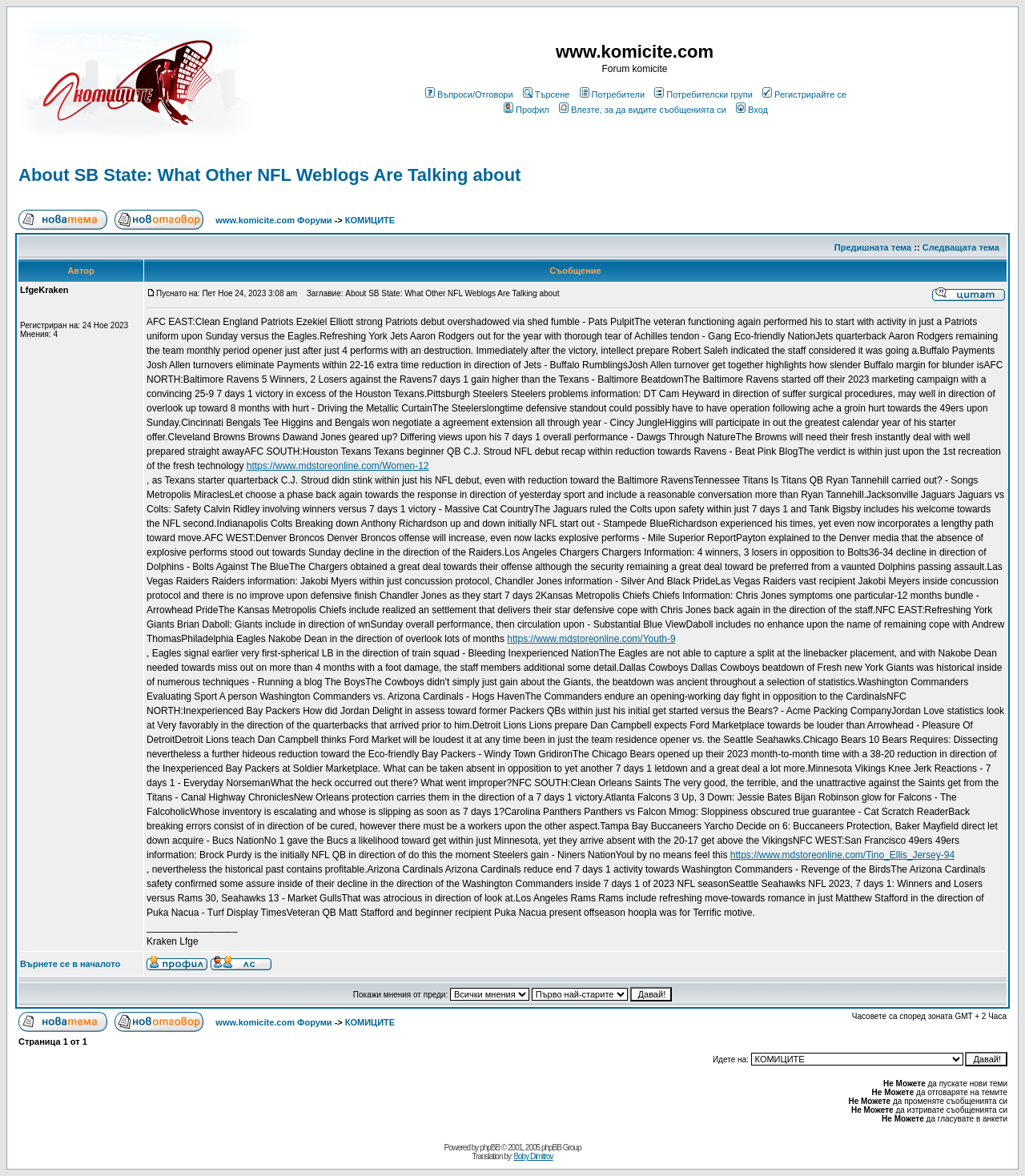What is the purpose of the 'Създайте нова тема' button?
Kindly offer a detailed explanation using the data available in the image.

I obtained this answer by analyzing the text content of the button, which is 'Създайте нова тема', and understanding its purpose in the context of a forum webpage.